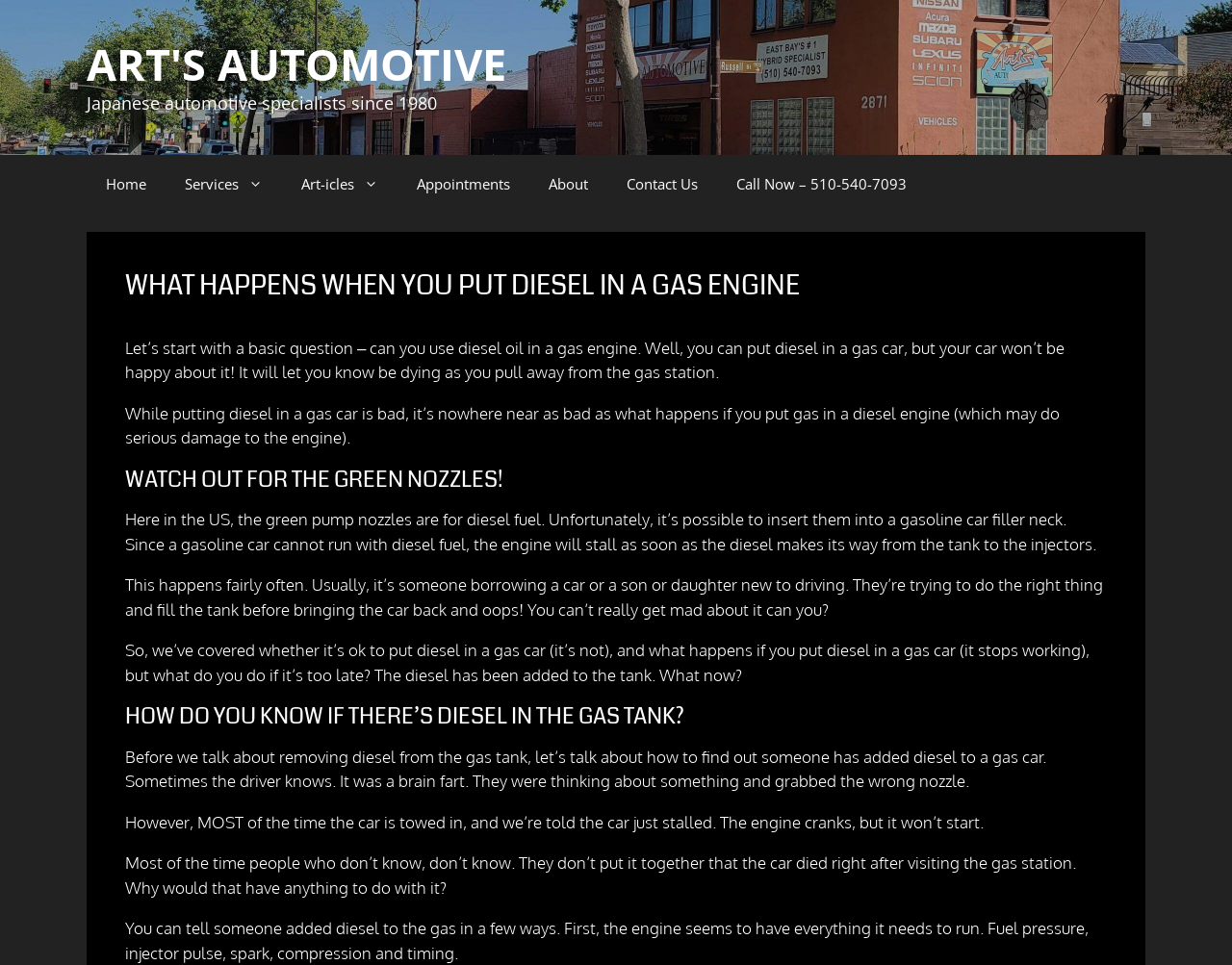Given the element description Call Now – 510-540-7093, specify the bounding box coordinates of the corresponding UI element in the format (top-left x, top-left y, bottom-right x, bottom-right y). All values must be between 0 and 1.

[0.582, 0.161, 0.752, 0.22]